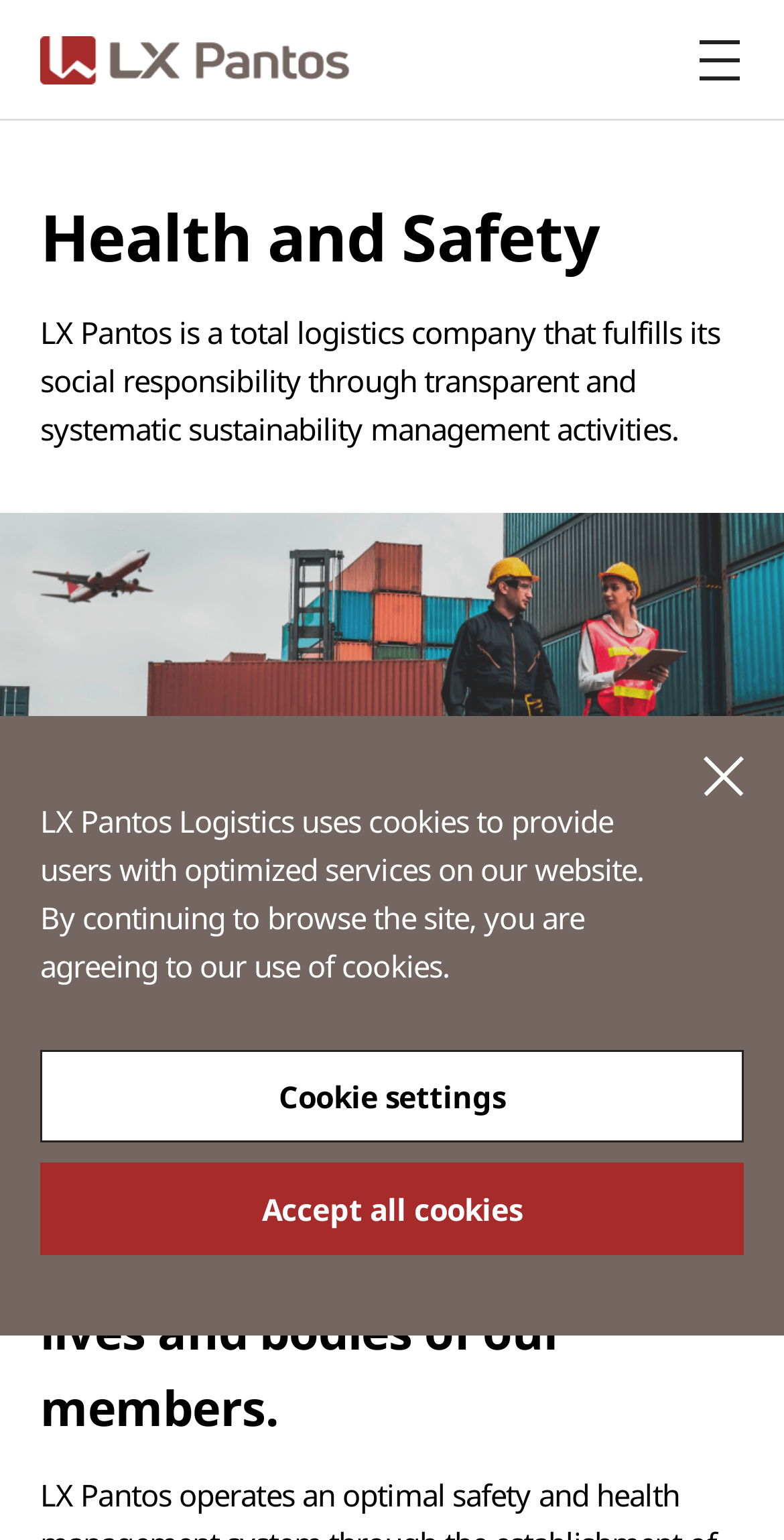Determine the title of the webpage and give its text content.

Health and Safety